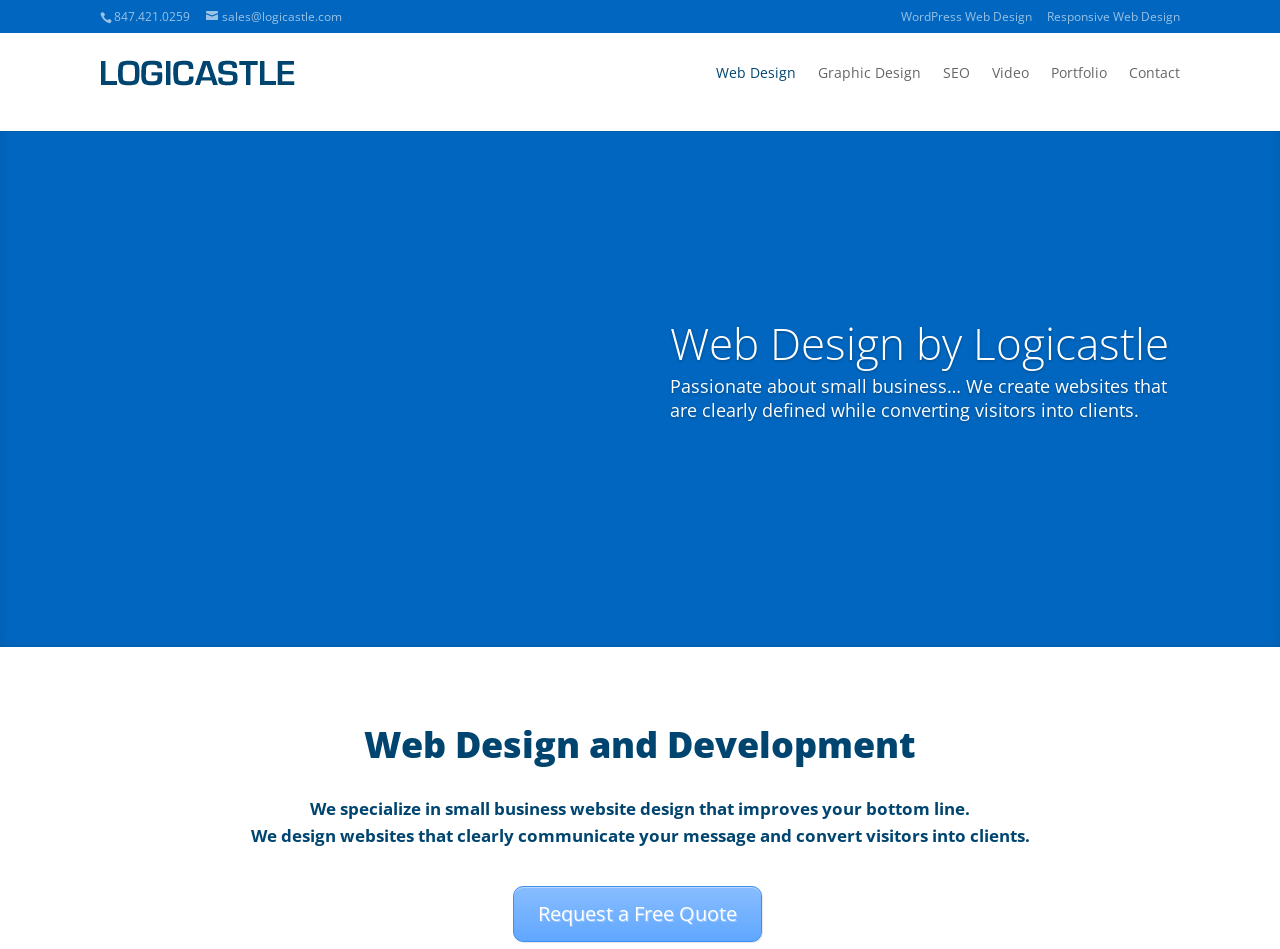What is the phone number on the top?
Refer to the image and provide a concise answer in one word or phrase.

847.421.0259